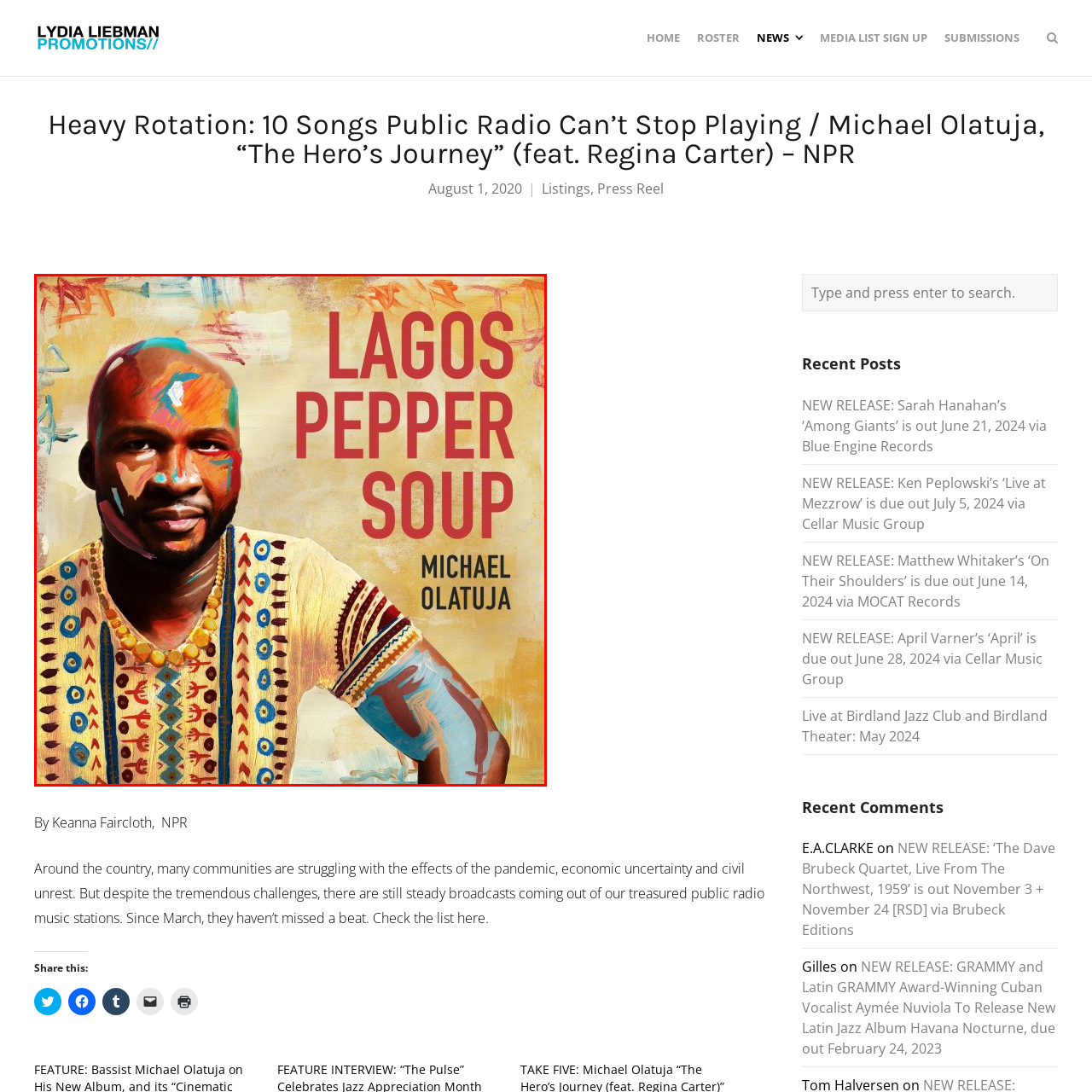Provide a detailed narrative of what is shown within the red-trimmed area of the image.

The image features a vibrant album cover for "Lagos Pepper Soup" by Michael Olatuja. The artwork showcases a portrait of Olatuja, who is depicted with a warm smile and an expressive gaze, adorned in a colorful traditional outfit that celebrates African culture. The background is artistically blended with bright colors, contributing to an overall lively and dynamic feel. Prominently placed above him are the words "LAGOS PEPPER SOUP" in bold letters, with his name, "MICHAEL OLATUJA," featured just below in a stylish font. This captivating design reflects the fusion of music and heritage, hinting at the rich and flavorful sounds associated with the album.